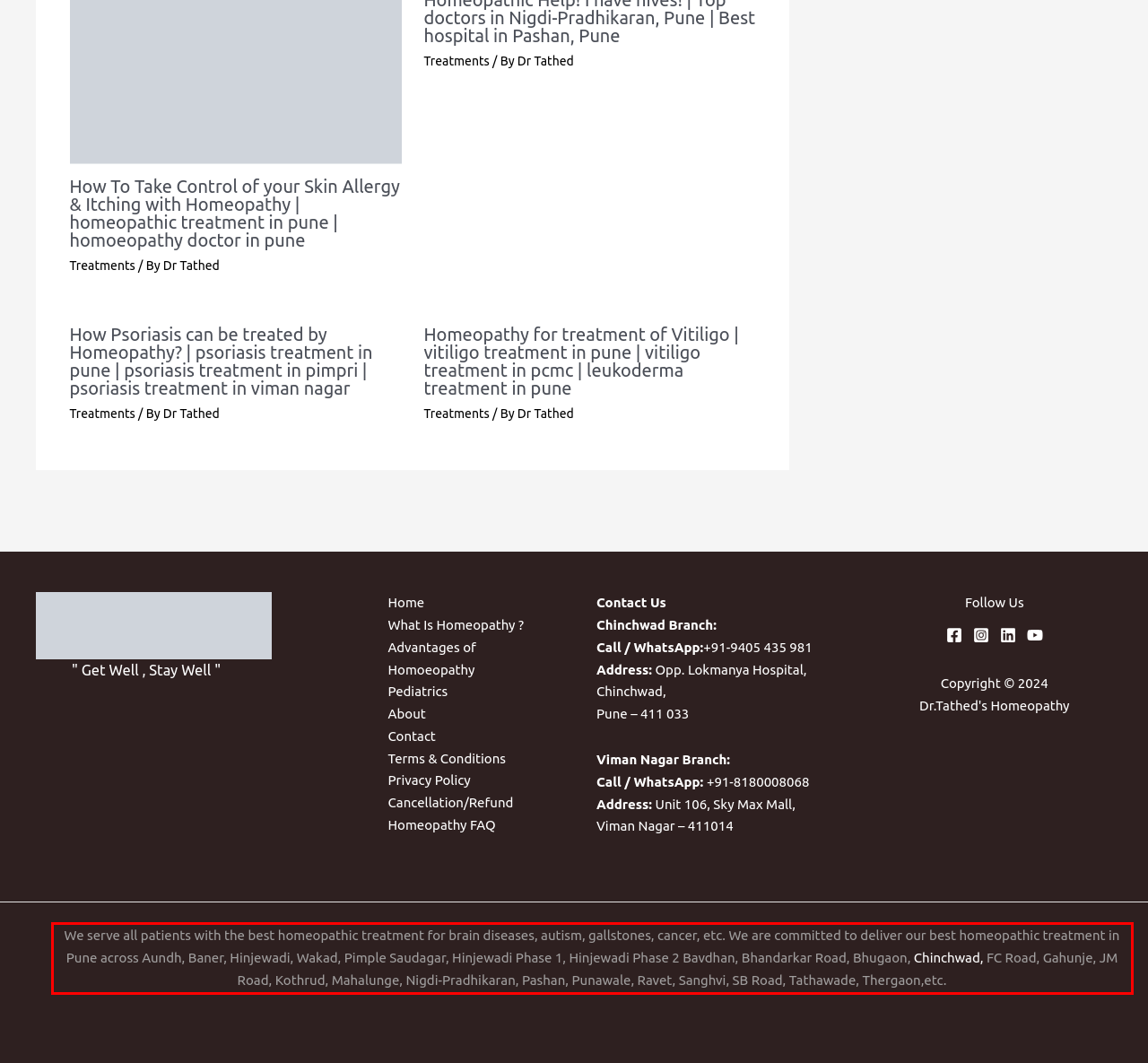With the provided screenshot of a webpage, locate the red bounding box and perform OCR to extract the text content inside it.

We serve all patients with the best homeopathic treatment for brain diseases, autism, gallstones, cancer, etc. We are committed to deliver our best homeopathic treatment in Pune across Aundh, Baner, Hinjewadi, Wakad, Pimple Saudagar, Hinjewadi Phase 1, Hinjewadi Phase 2 Bavdhan, Bhandarkar Road, Bhugaon, Chinchwad, FC Road, Gahunje, JM Road, Kothrud, Mahalunge, Nigdi-Pradhikaran, Pashan, Punawale, Ravet, Sanghvi, SB Road, Tathawade, Thergaon,etc.